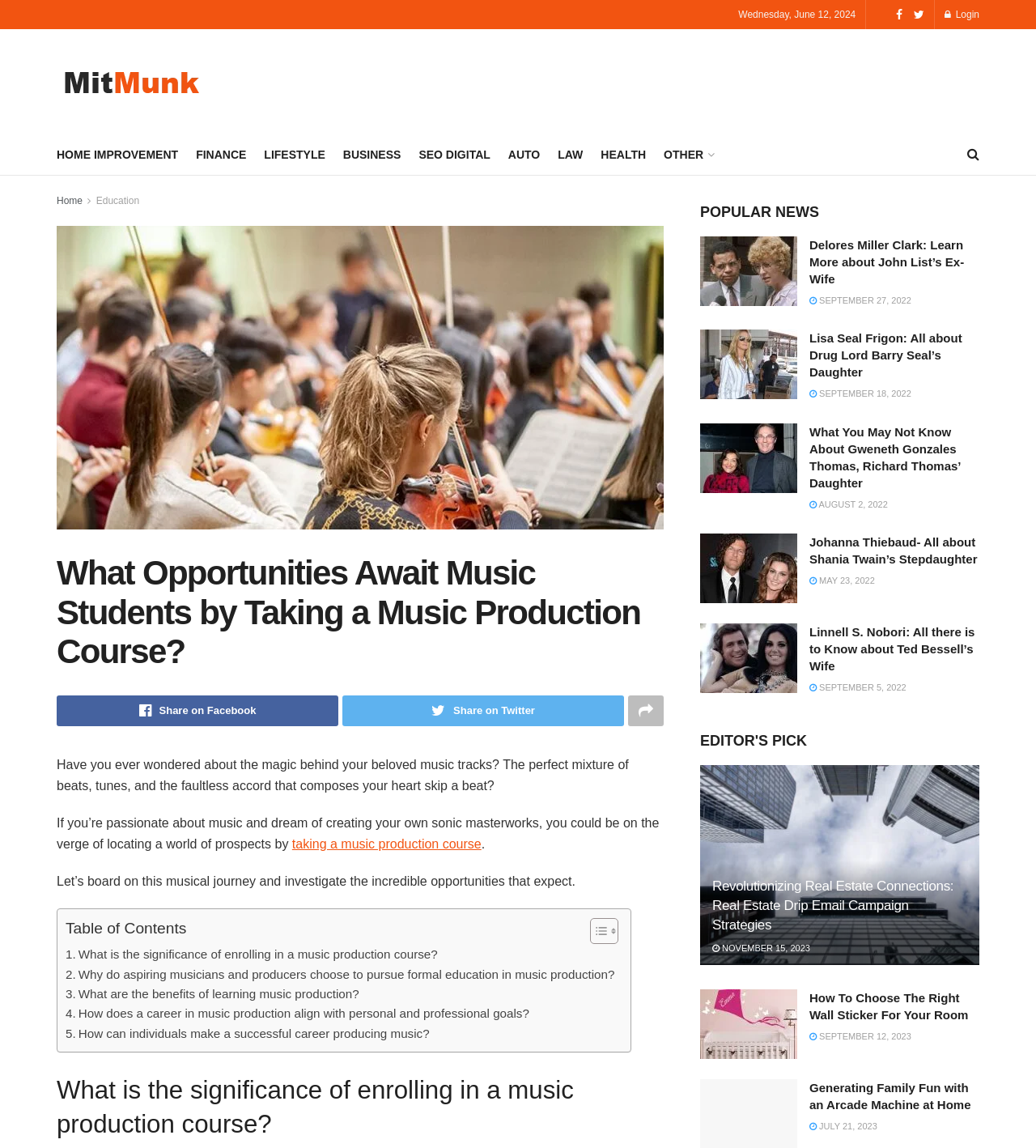Please find the bounding box coordinates of the element's region to be clicked to carry out this instruction: "Click on the 'Music Students' link".

[0.055, 0.197, 0.641, 0.461]